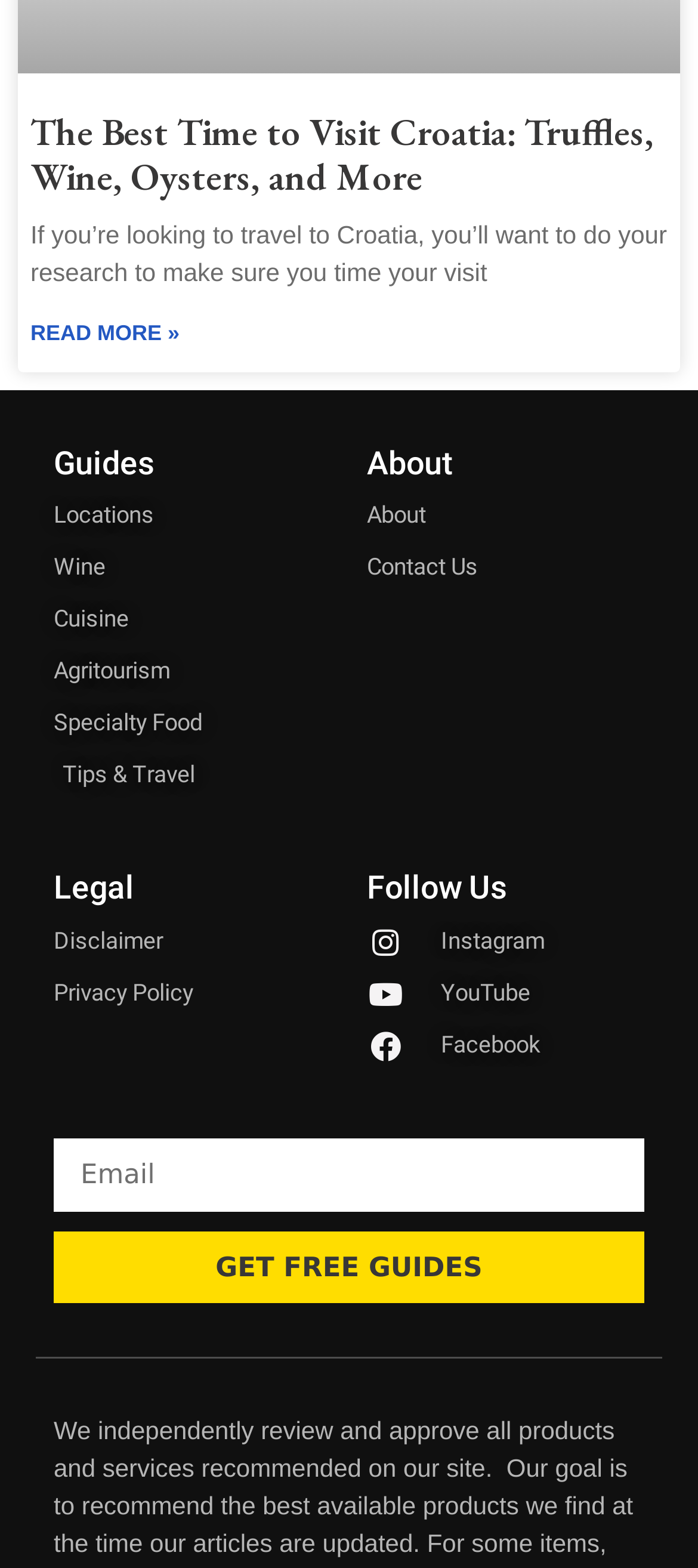Answer the following in one word or a short phrase: 
What is the title of the main article?

The Best Time to Visit Croatia